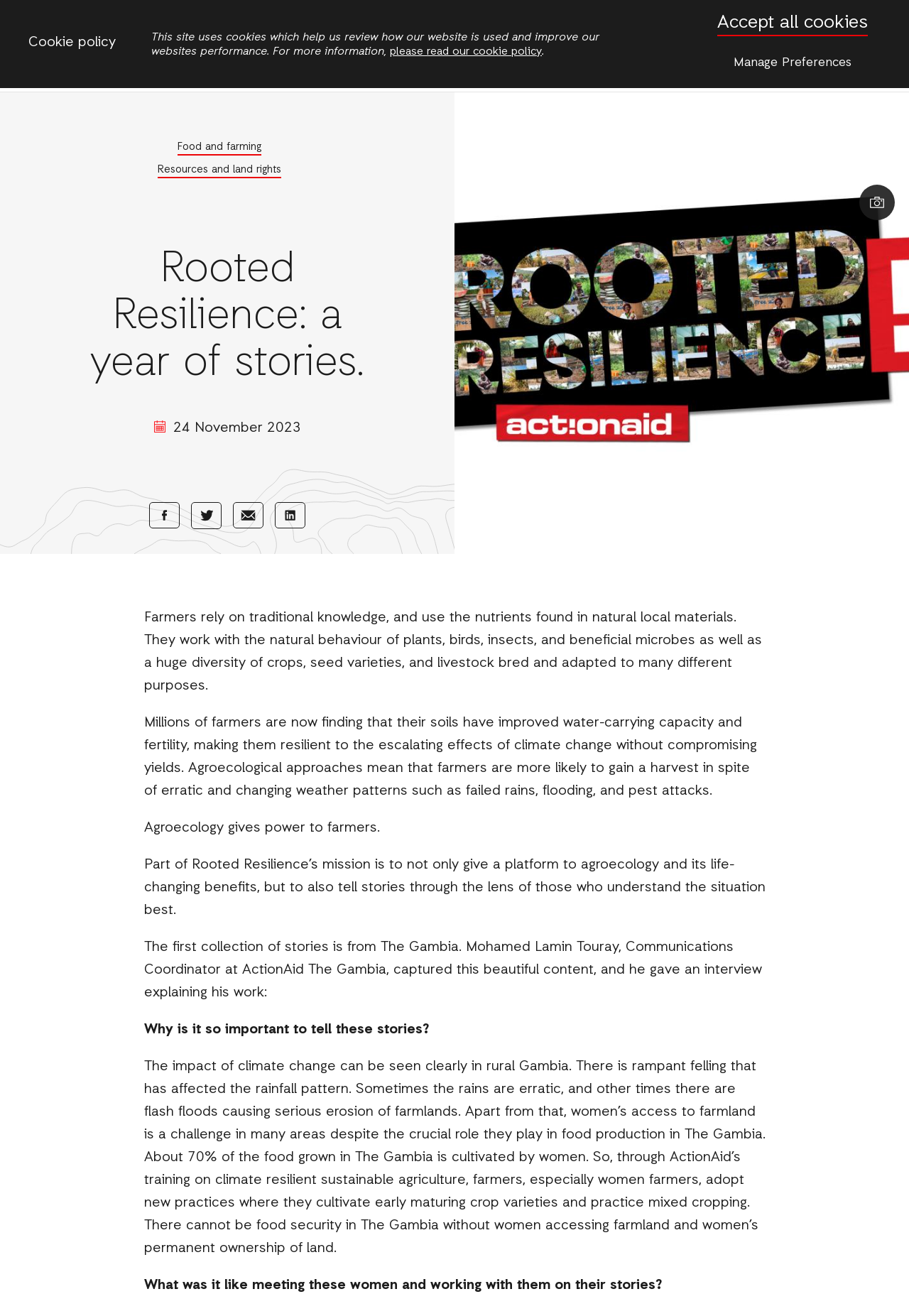Could you determine the bounding box coordinates of the clickable element to complete the instruction: "Select Gift box option"? Provide the coordinates as four float numbers between 0 and 1, i.e., [left, top, right, bottom].

None